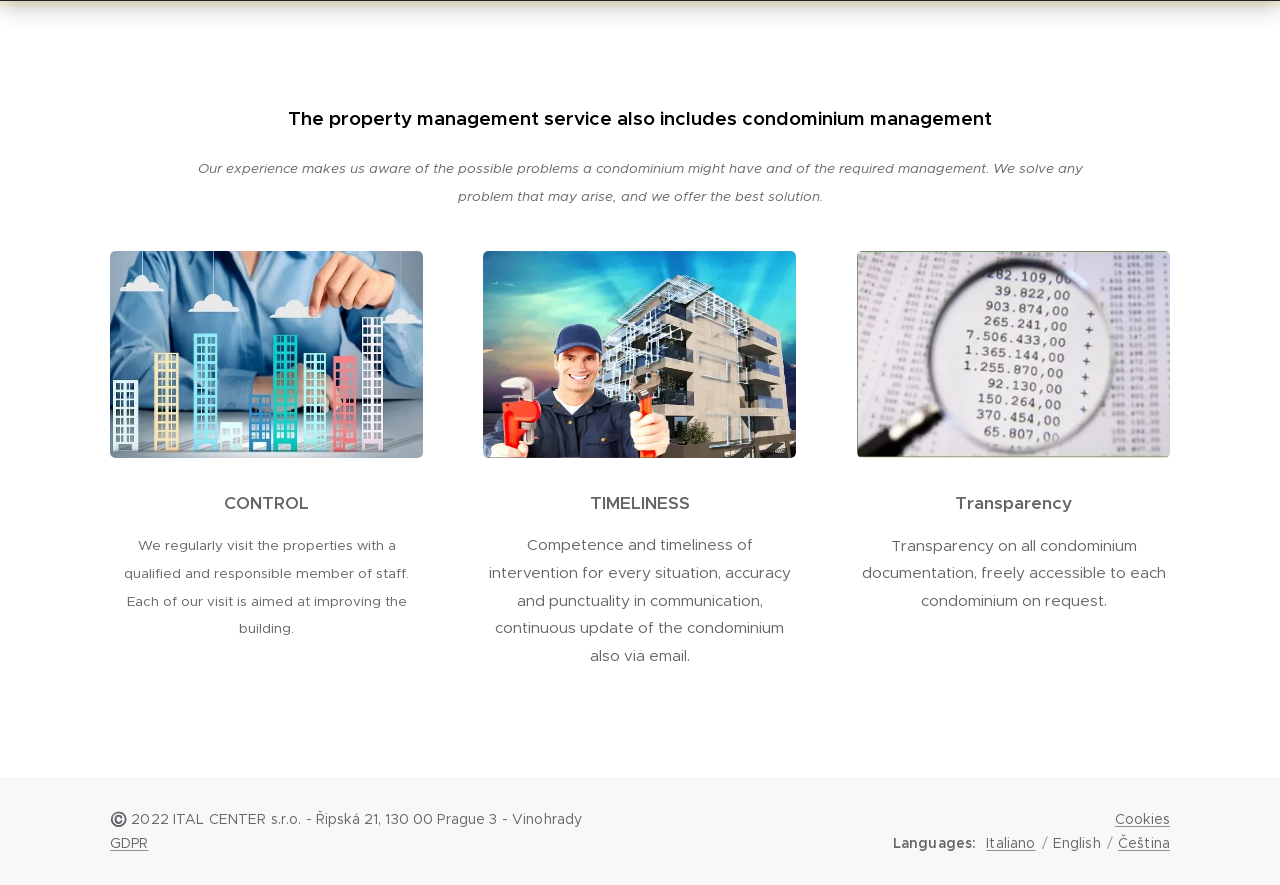Analyze the image and provide a detailed answer to the question: How many languages are available on this website?

The webpage provides links to three languages: Italiano, English, and Čeština, indicating that there are three languages available on this website.